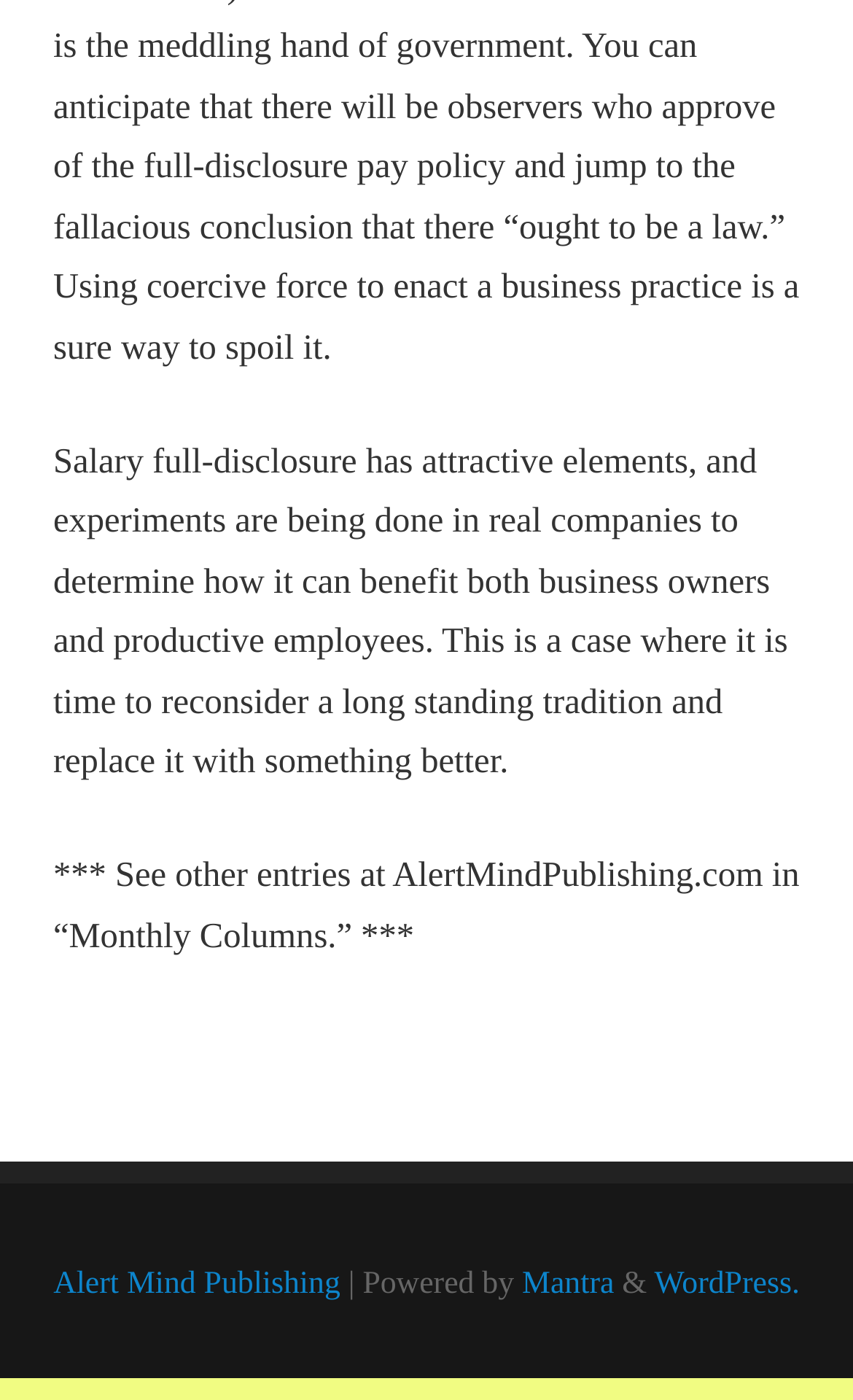Please answer the following question using a single word or phrase: 
What is the relationship between Mantra and WordPress?

Powered by